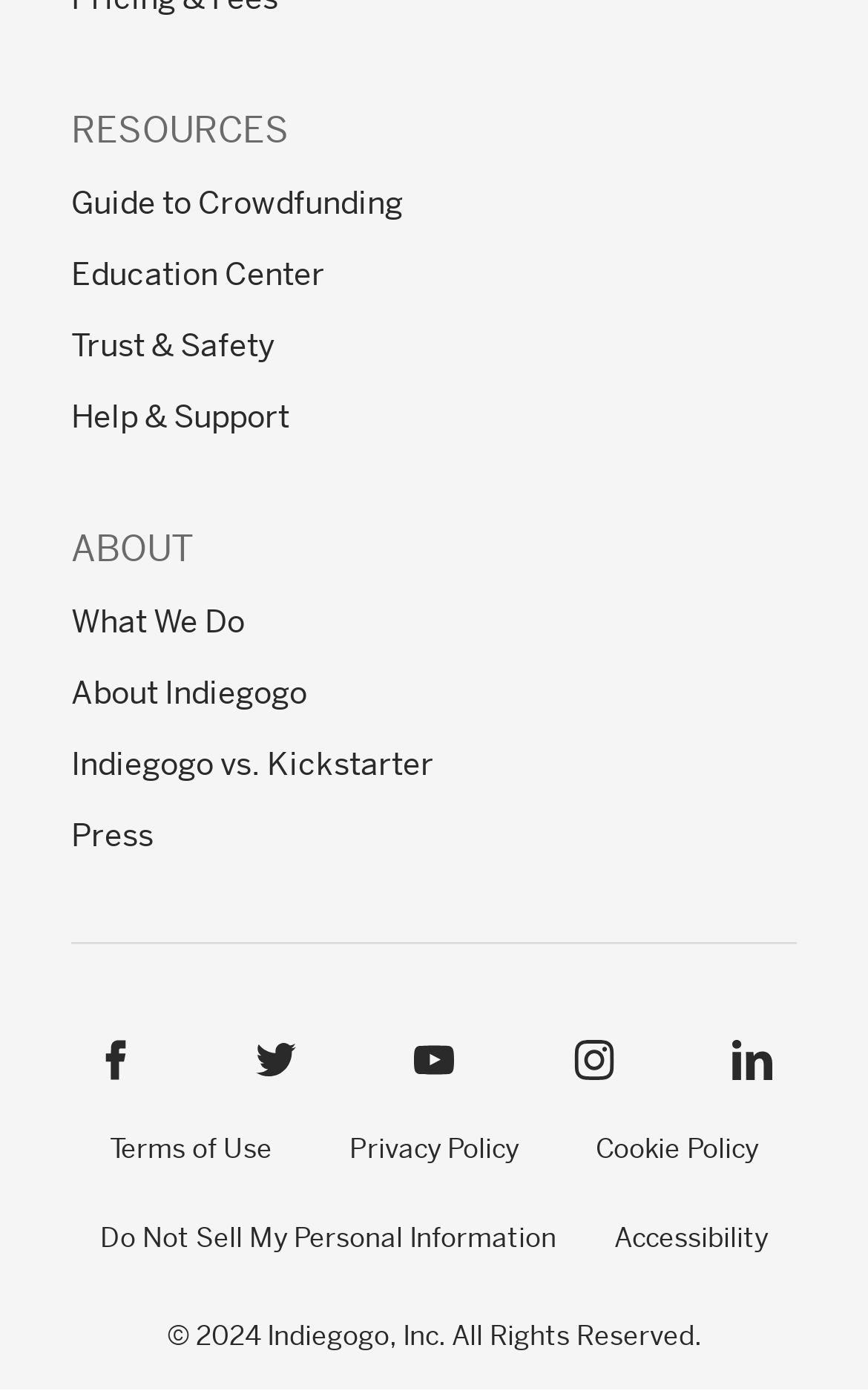What is the copyright year?
Please provide a comprehensive and detailed answer to the question.

I looked at the bottom of the page and found the copyright information, which states '© 2024 Indiegogo, Inc. All Rights Reserved.'